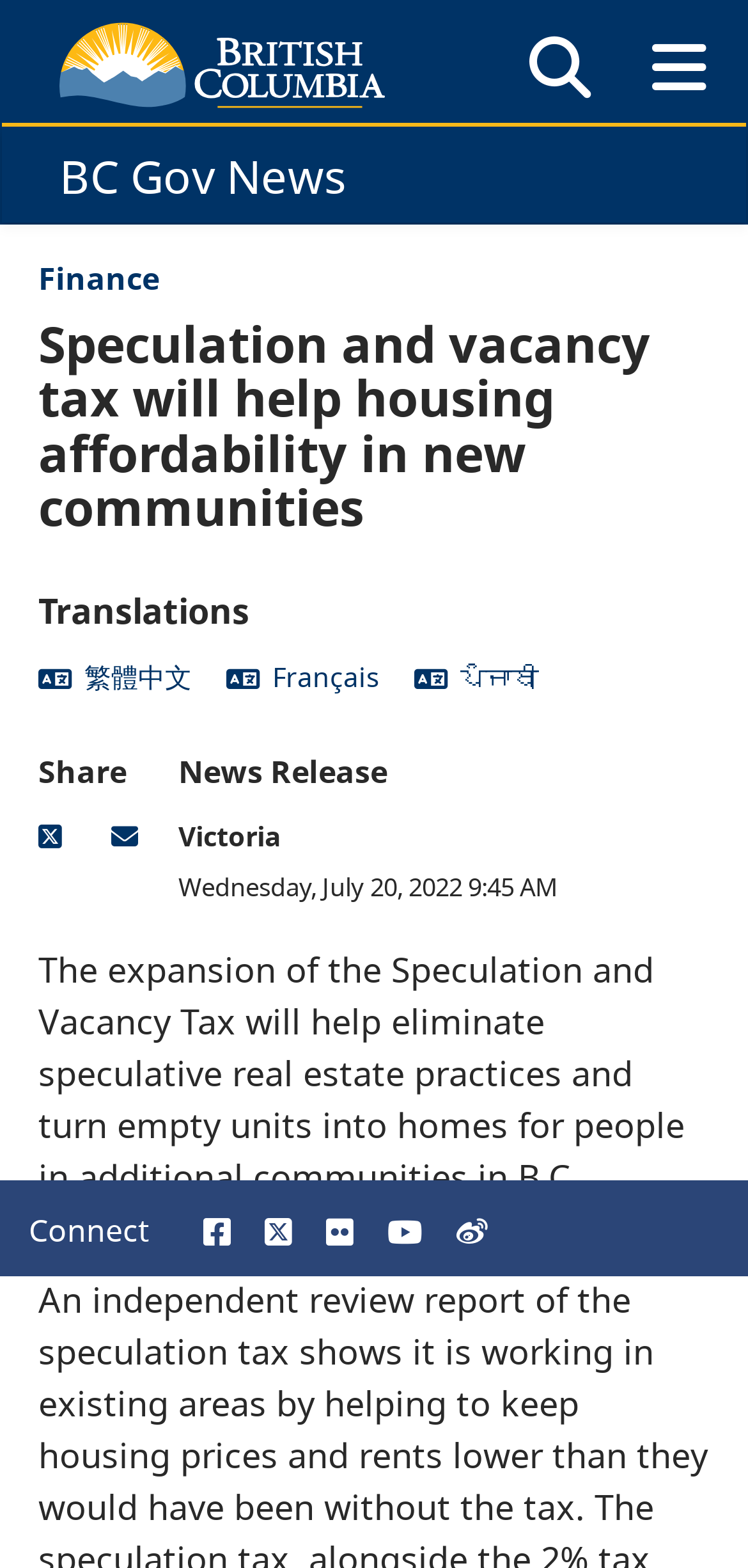Please determine the bounding box coordinates for the UI element described here. Use the format (top-left x, top-left y, bottom-right x, bottom-right y) with values bounded between 0 and 1: aria-label="connect on flickr"

[0.436, 0.775, 0.472, 0.797]